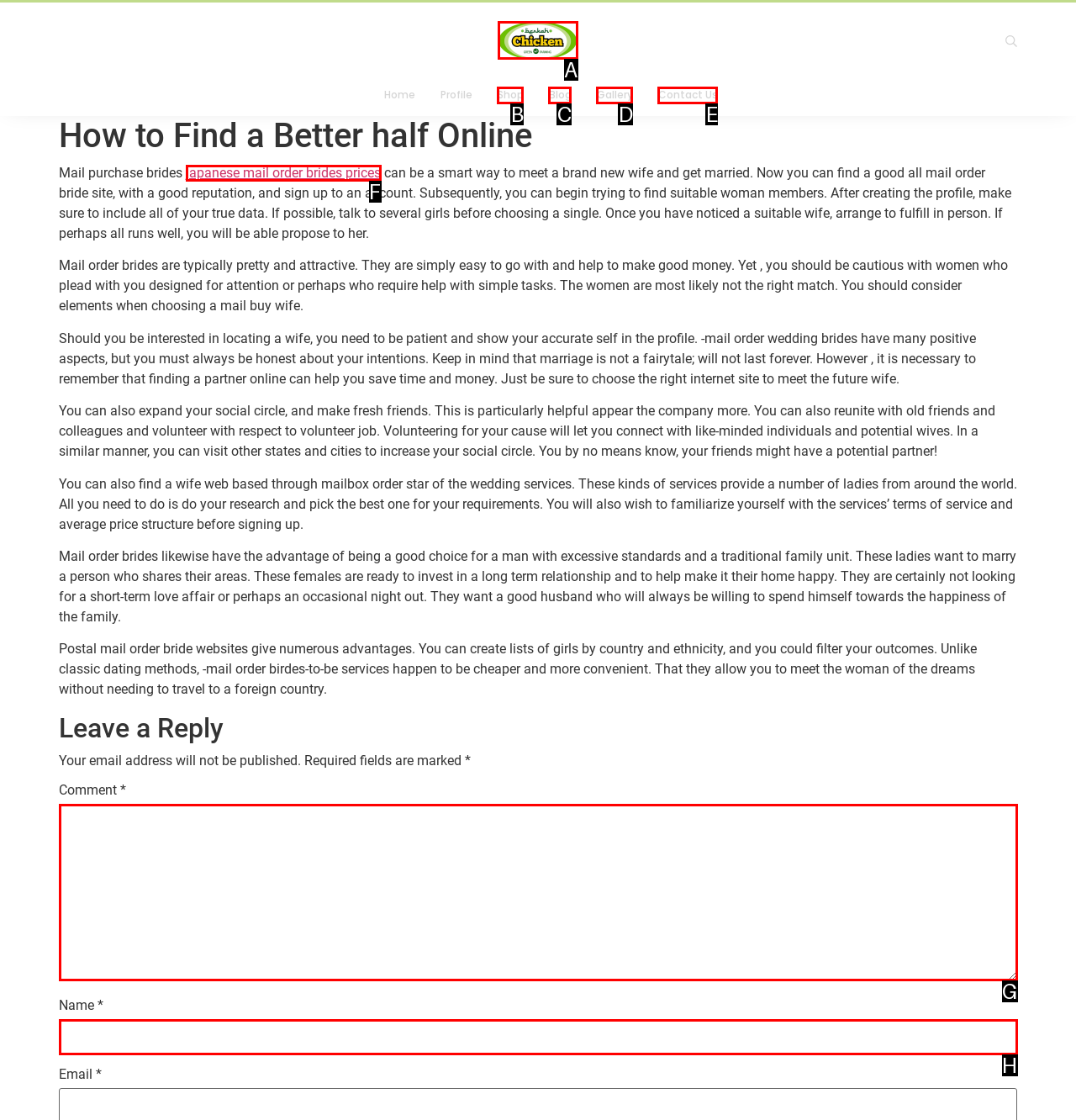Given the element description: alt="BCO-FlatLogo" title="BCO-FlatLogo"
Pick the letter of the correct option from the list.

A